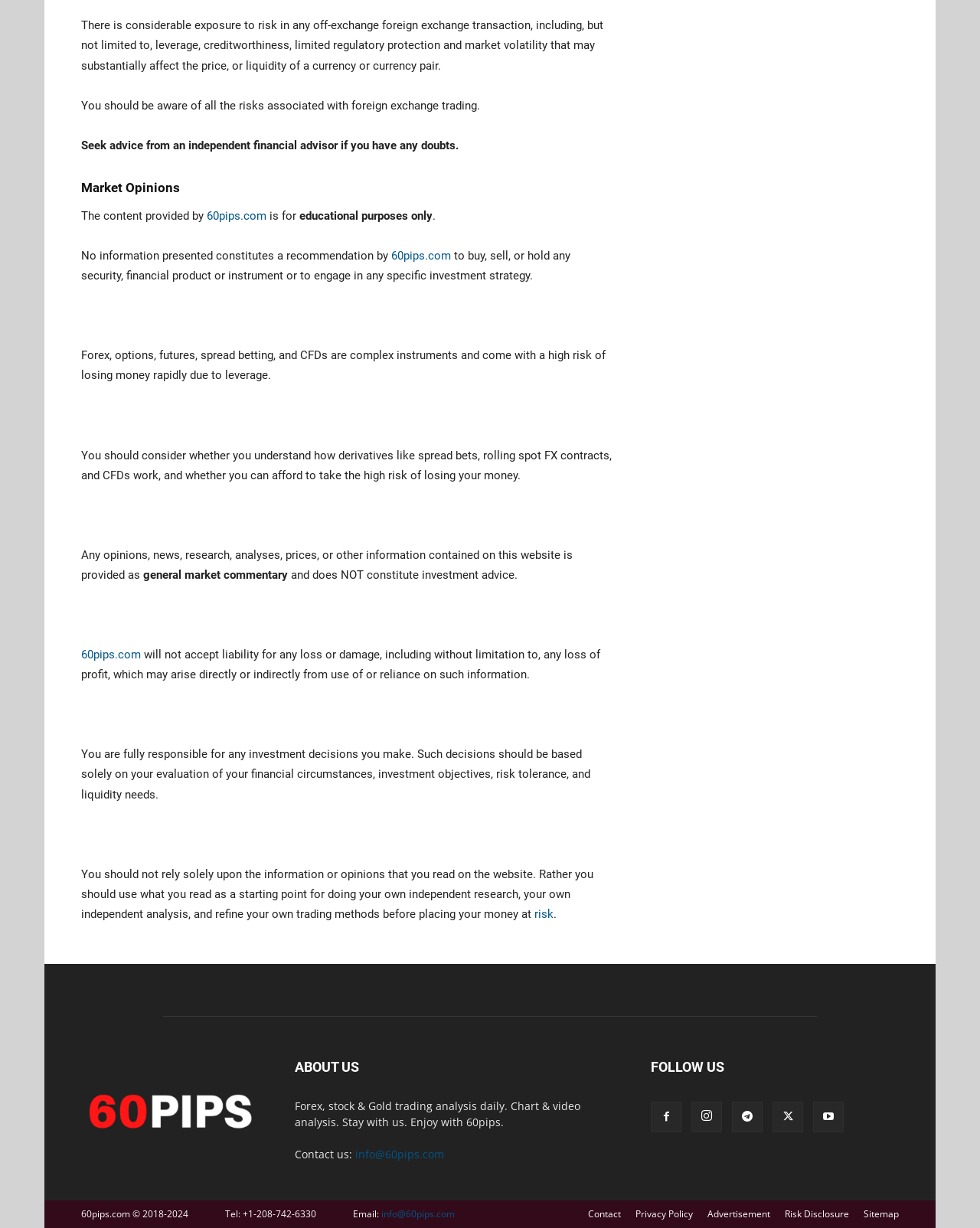Please identify the bounding box coordinates of the element I should click to complete this instruction: 'Click on 'Contact''. The coordinates should be given as four float numbers between 0 and 1, like this: [left, top, right, bottom].

[0.6, 0.983, 0.634, 0.994]